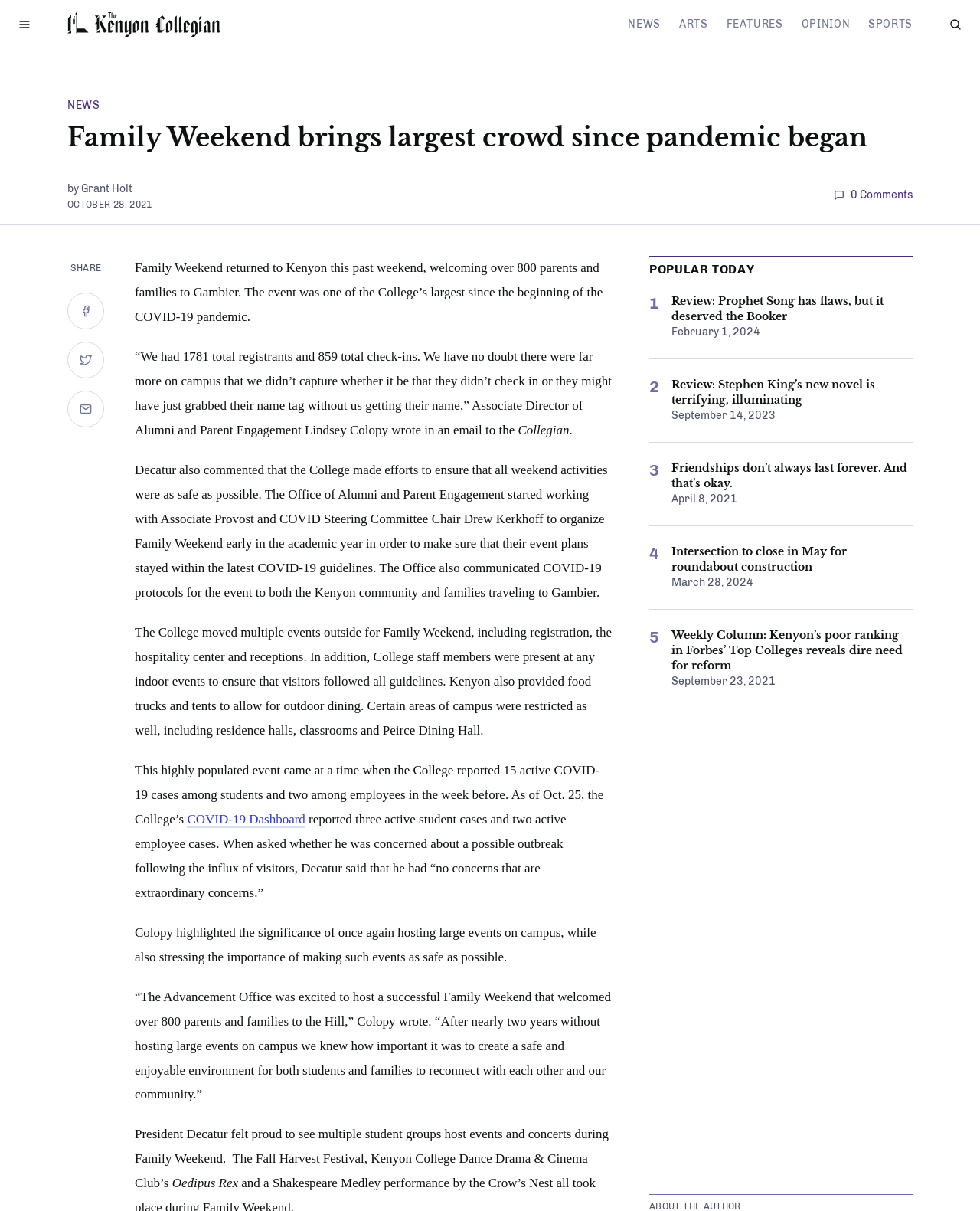Determine the bounding box of the UI element mentioned here: "Shared by David2009". The coordinates must be in the format [left, top, right, bottom] with values ranging from 0 to 1.

None